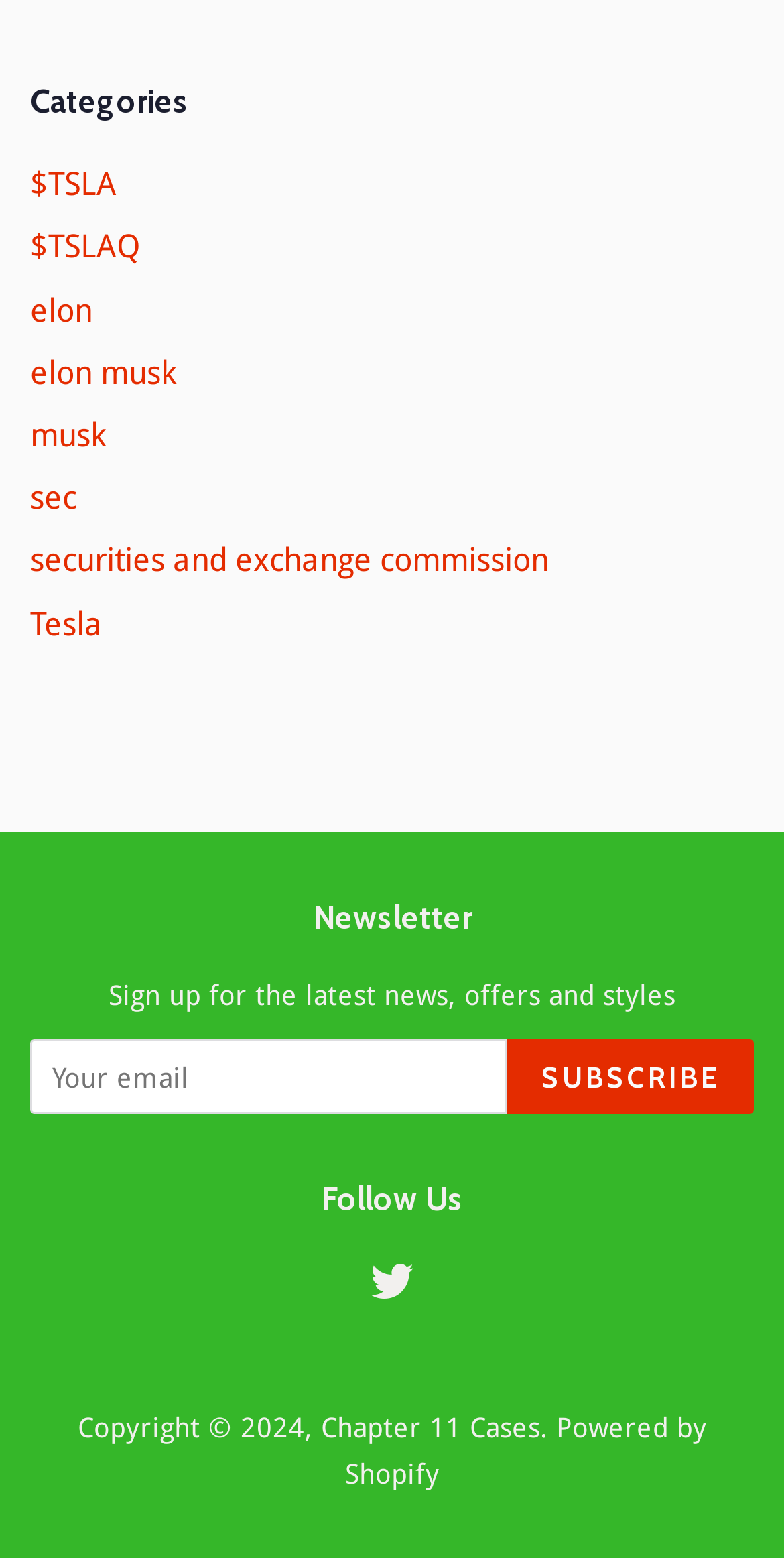Determine the bounding box coordinates of the element that should be clicked to execute the following command: "Follow on Twitter".

[0.472, 0.817, 0.528, 0.837]